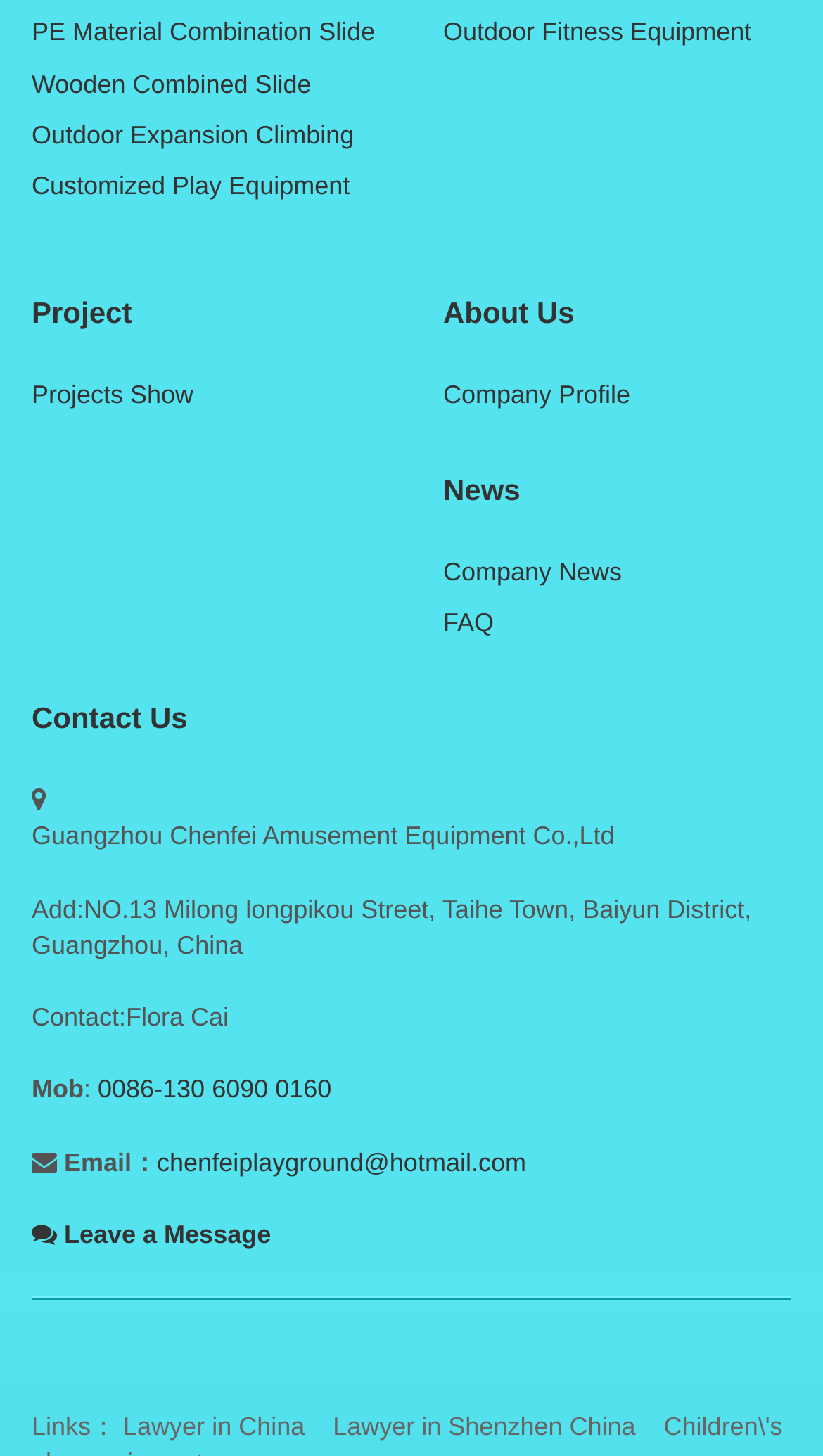What is the company name?
Craft a detailed and extensive response to the question.

The company name can be found at the bottom of the webpage, in the contact information section, where it is written as 'Guangzhou Chenfei Amusement Equipment Co.,Ltd'.